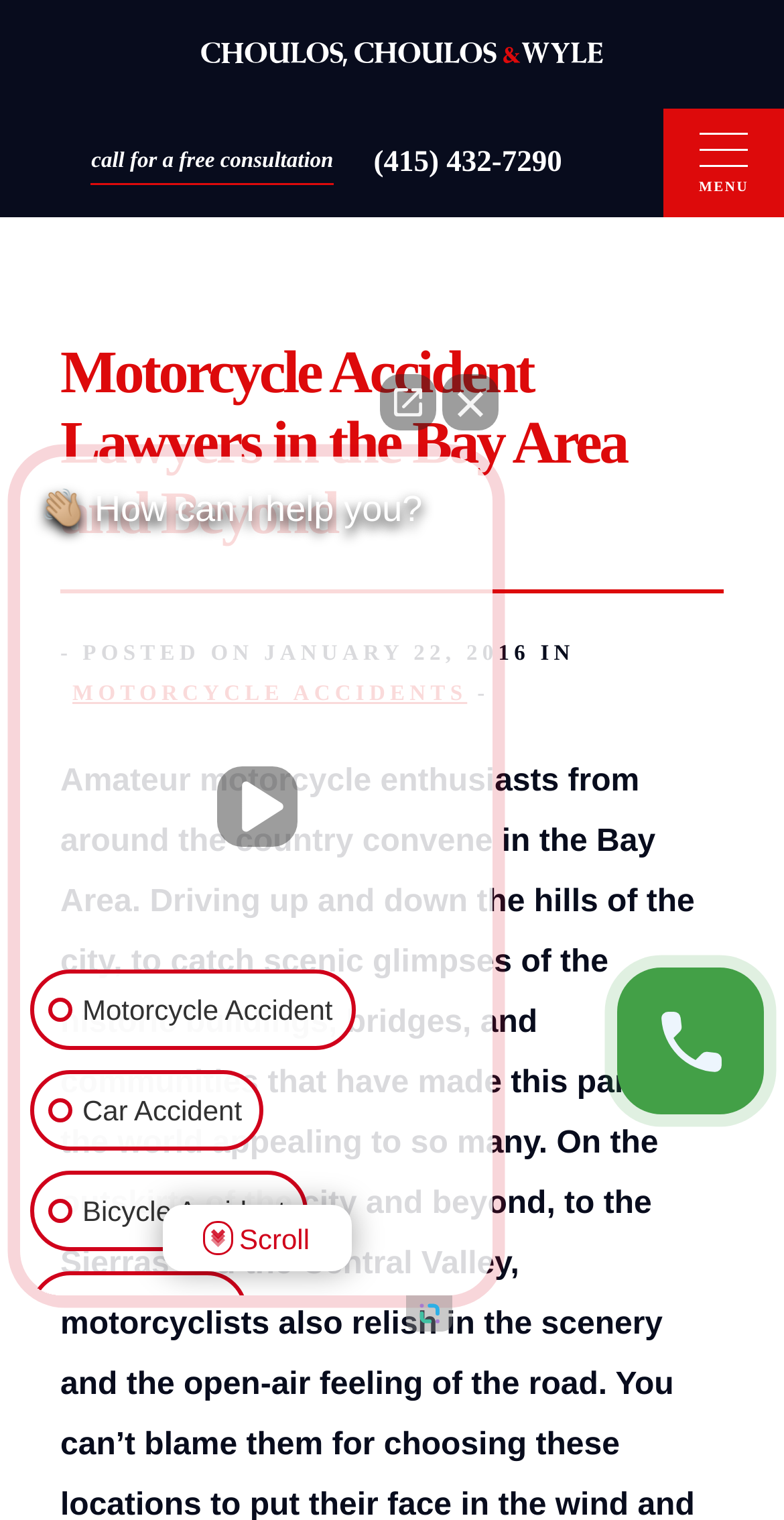Reply to the question below using a single word or brief phrase:
What is the text above the list of accidents?

POSTED ON JANUARY 22, 2016 IN